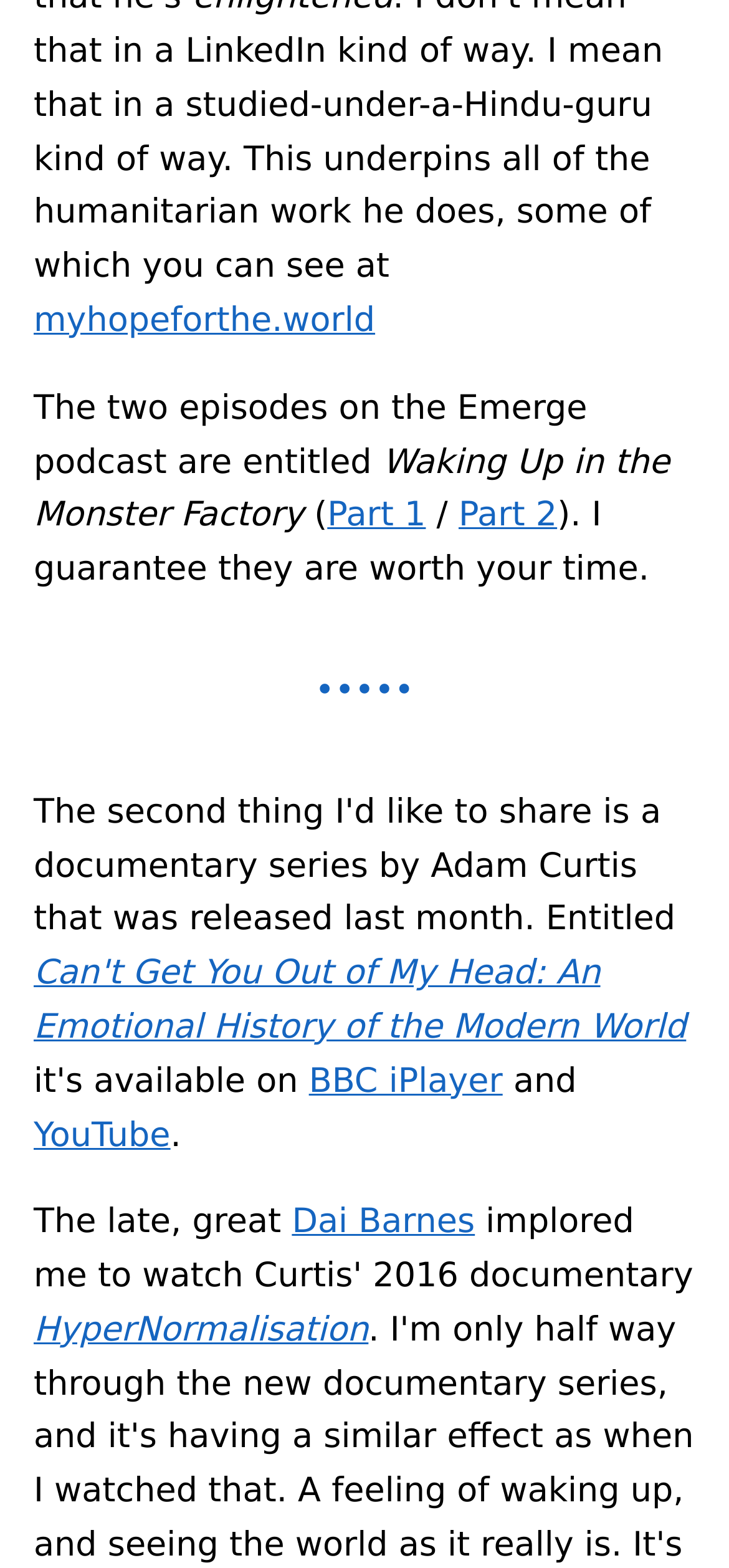Using the description: "Part 2", identify the bounding box of the corresponding UI element in the screenshot.

[0.629, 0.316, 0.764, 0.341]